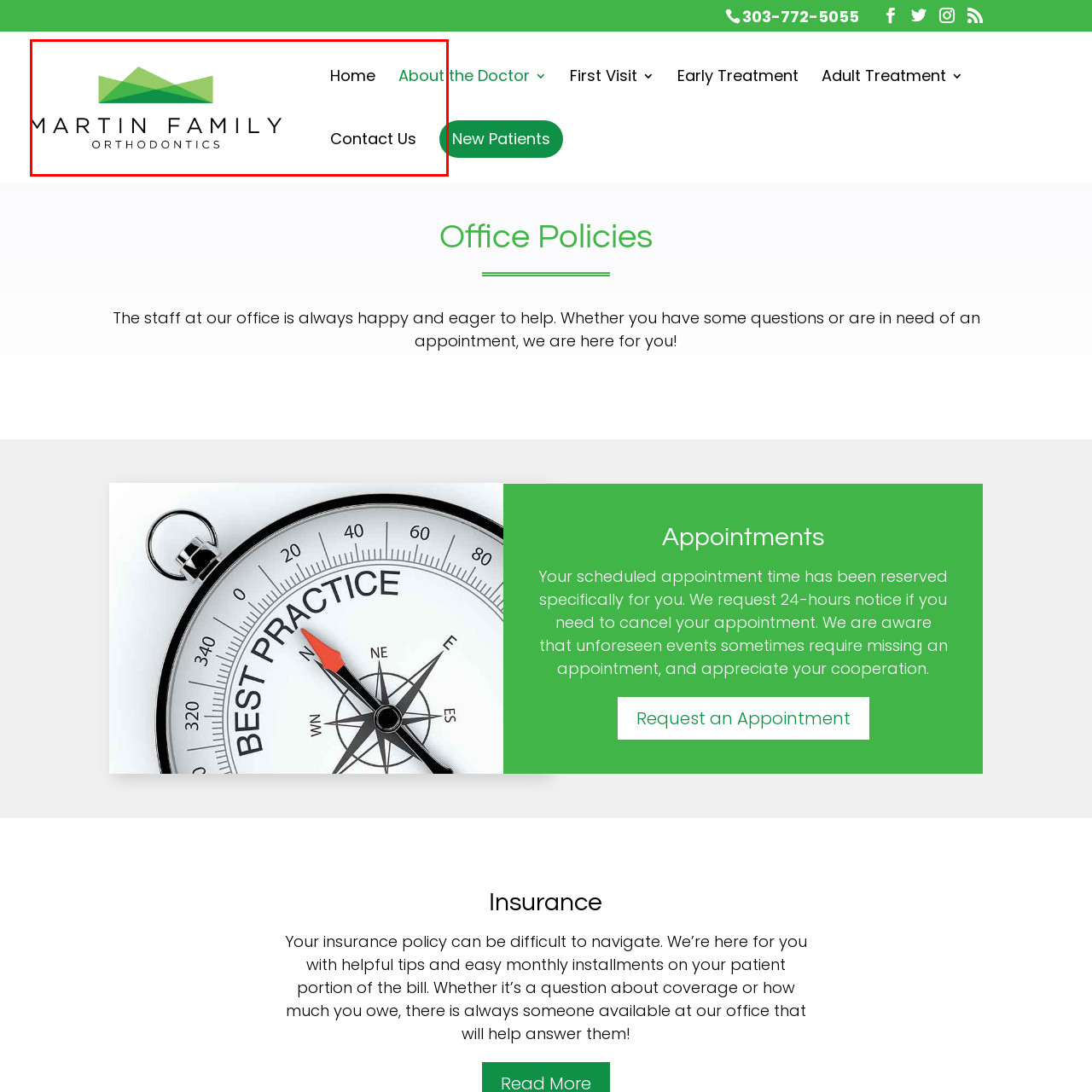Describe extensively the visual content inside the red marked area.

The image displays the logo of Martin Family Orthodontics, featuring a modern and minimalist design. The logo includes a prominent stylized graphic element—two overlapping green shapes that resemble a geometric crown or mountain, symbolizing care and strength. Below the graphic, the text reads "MARTIN FAMILY" in bold, uppercase letters, conveying a sense of professionalism, while "ORTHODONTICS" is presented in a smaller, lighter font beneath it, adding to the overall aesthetic. The background is clean and simple, enhancing the logo's visibility and emphasizing the family-oriented focus of the practice. This image likely serves as a key visual component of the website, representing the brand's commitment to quality orthodontic care.